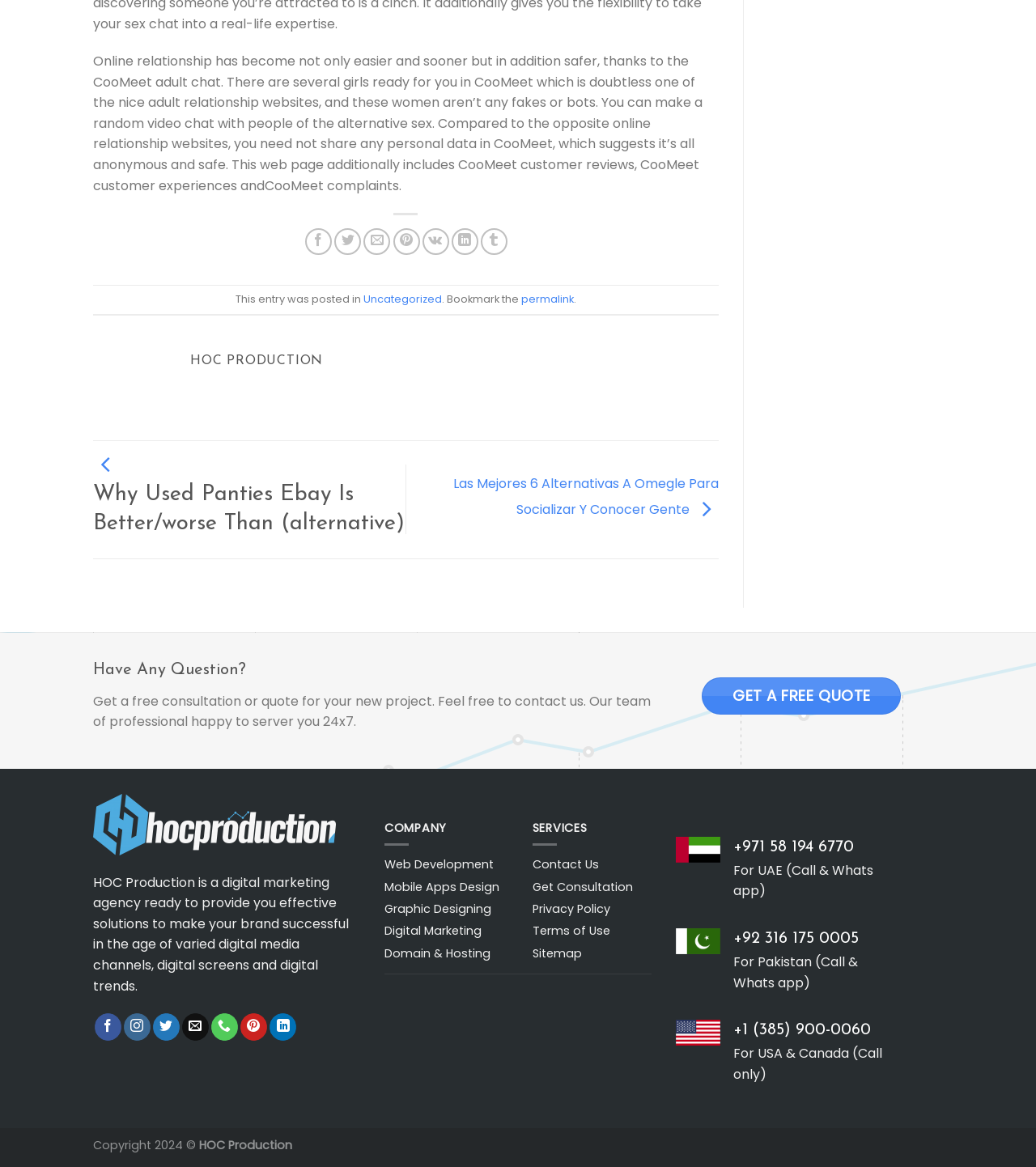Identify the bounding box coordinates of the region that should be clicked to execute the following instruction: "Call us".

[0.204, 0.868, 0.23, 0.892]